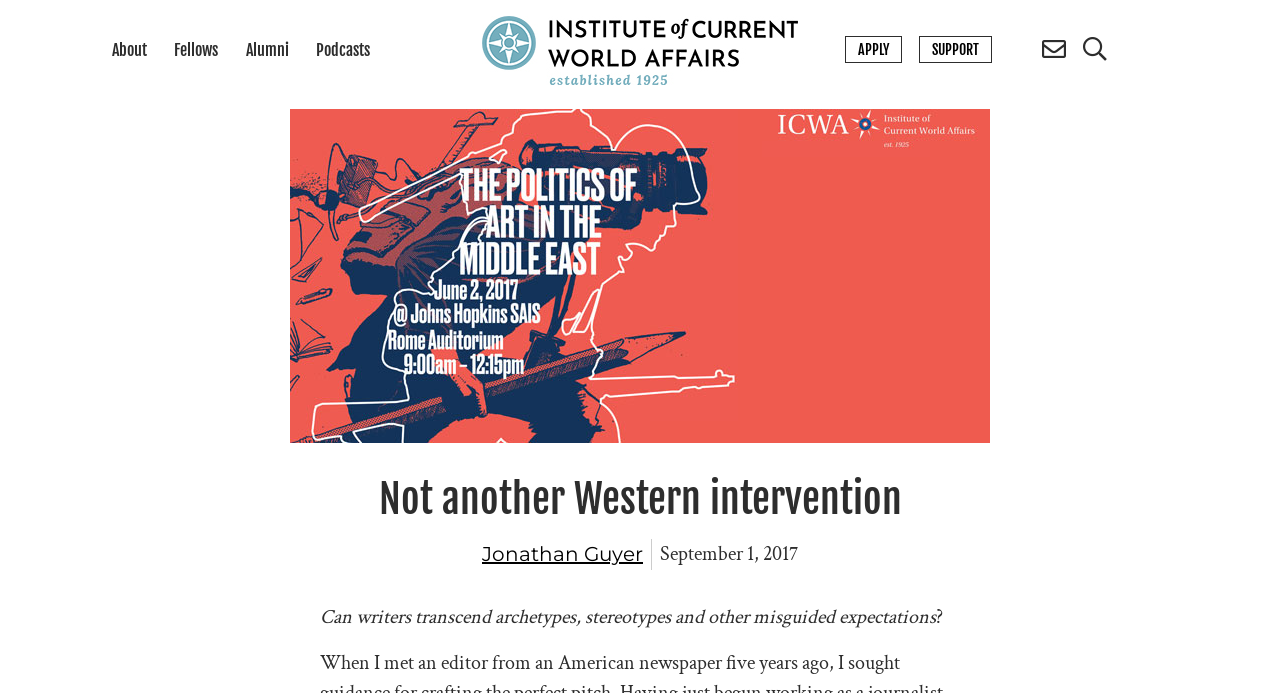Determine the coordinates of the bounding box that should be clicked to complete the instruction: "toggle menu". The coordinates should be represented by four float numbers between 0 and 1: [left, top, right, bottom].

[0.846, 0.061, 0.865, 0.089]